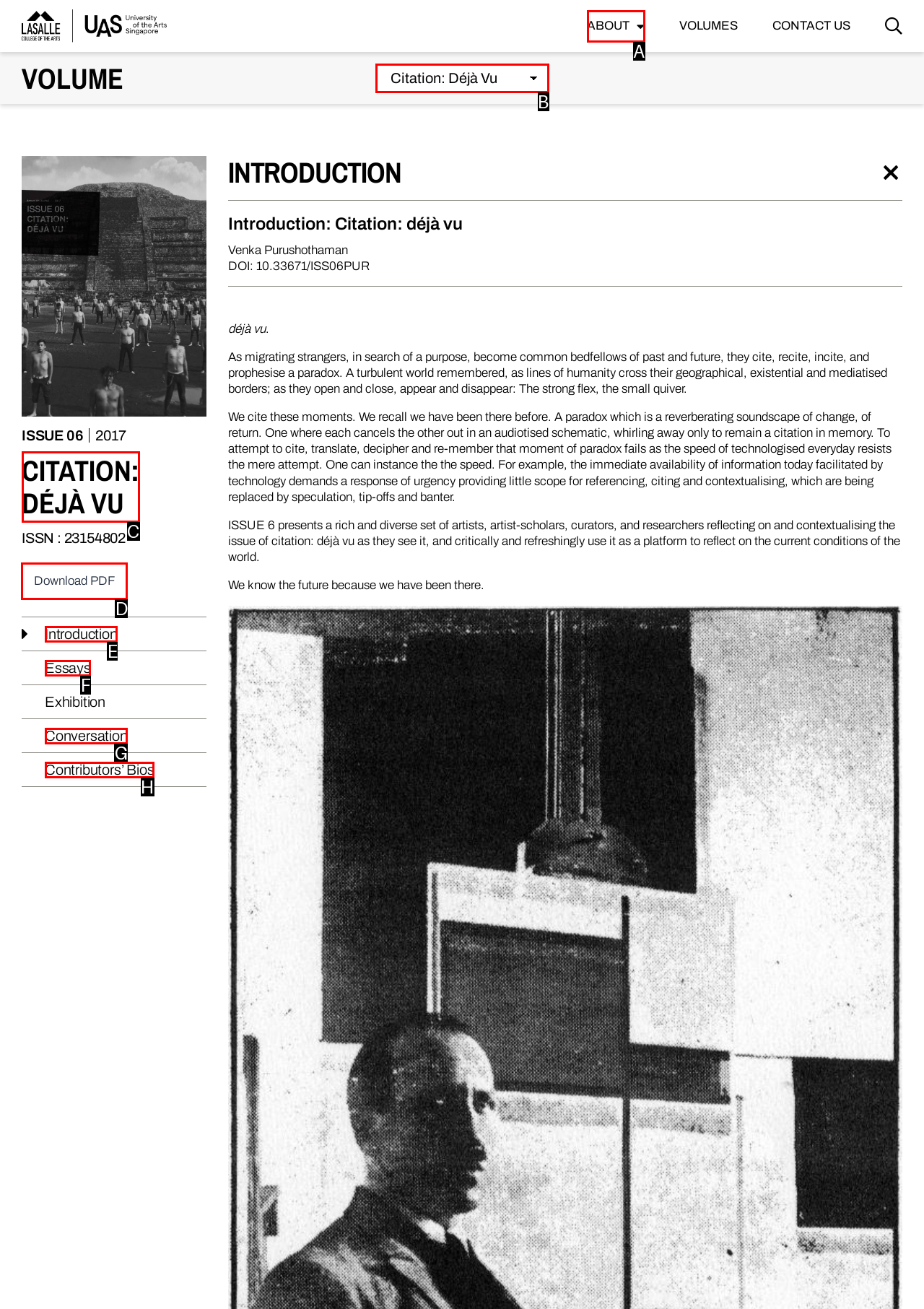Identify the HTML element to select in order to accomplish the following task: Download PDF
Reply with the letter of the chosen option from the given choices directly.

D